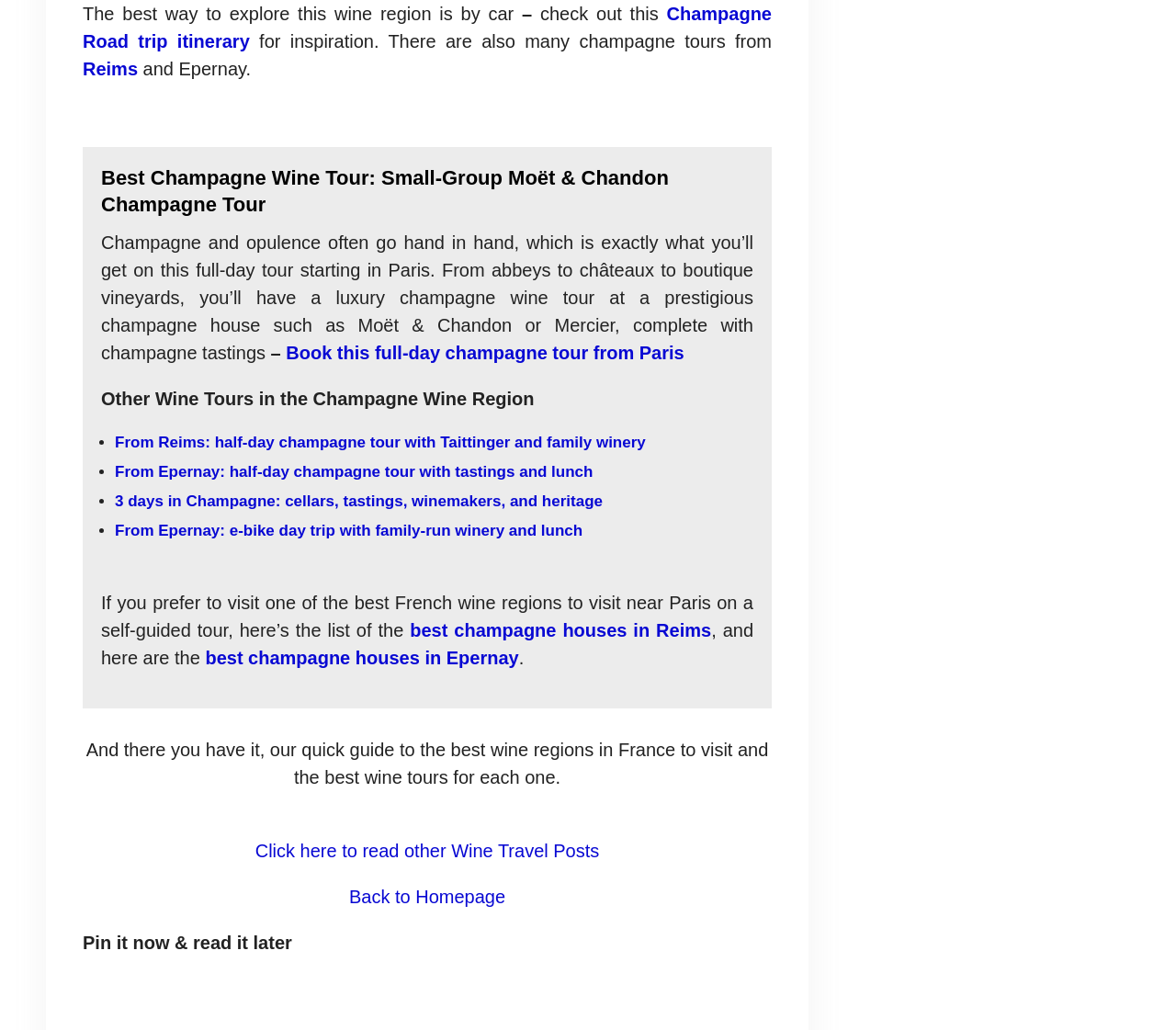Based on the image, provide a detailed response to the question:
What is the name of the champagne house featured in the full-day tour?

The webpage mentions a full-day tour starting in Paris, which includes a visit to a prestigious champagne house such as Moët & Chandon or Mercier.